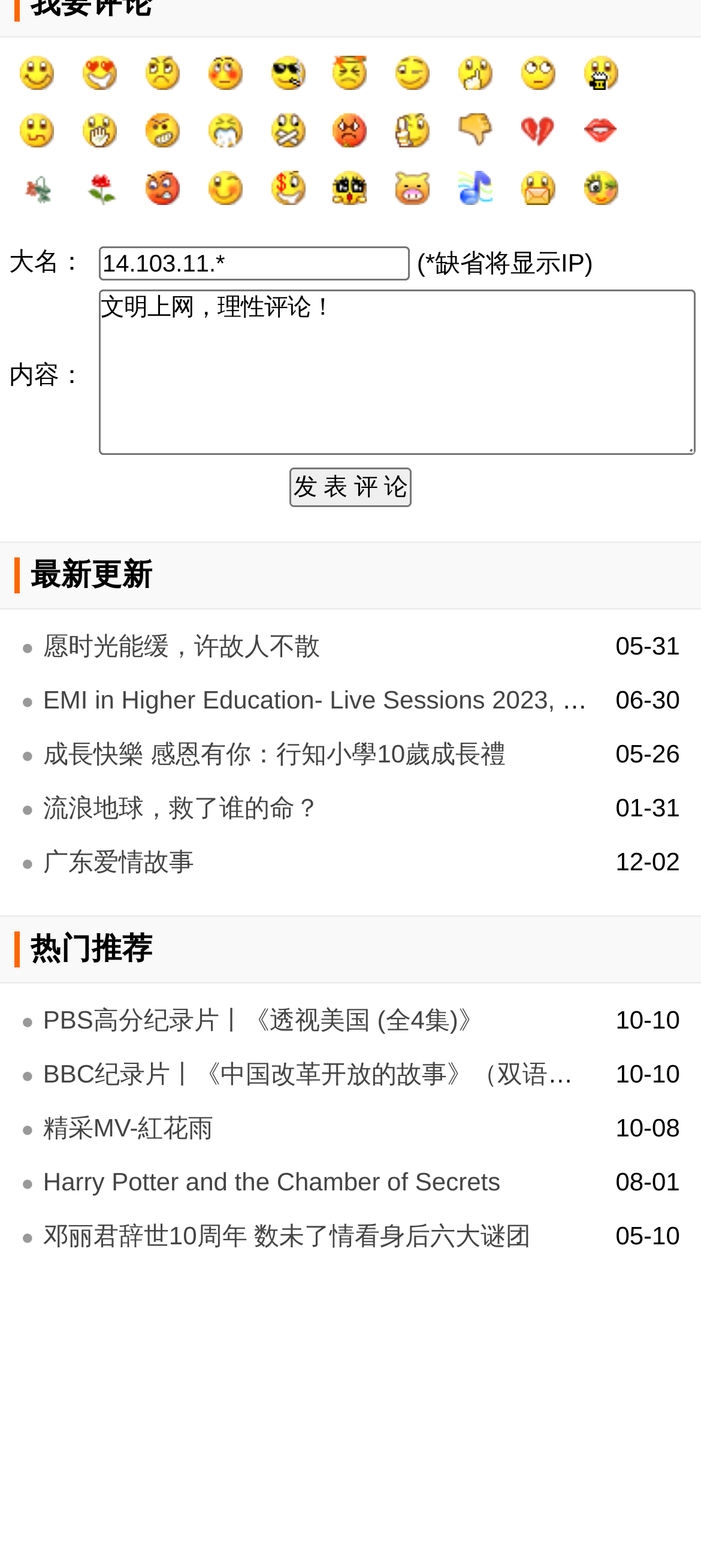Provide a one-word or one-phrase answer to the question:
What is the label of the first table cell?

大名：